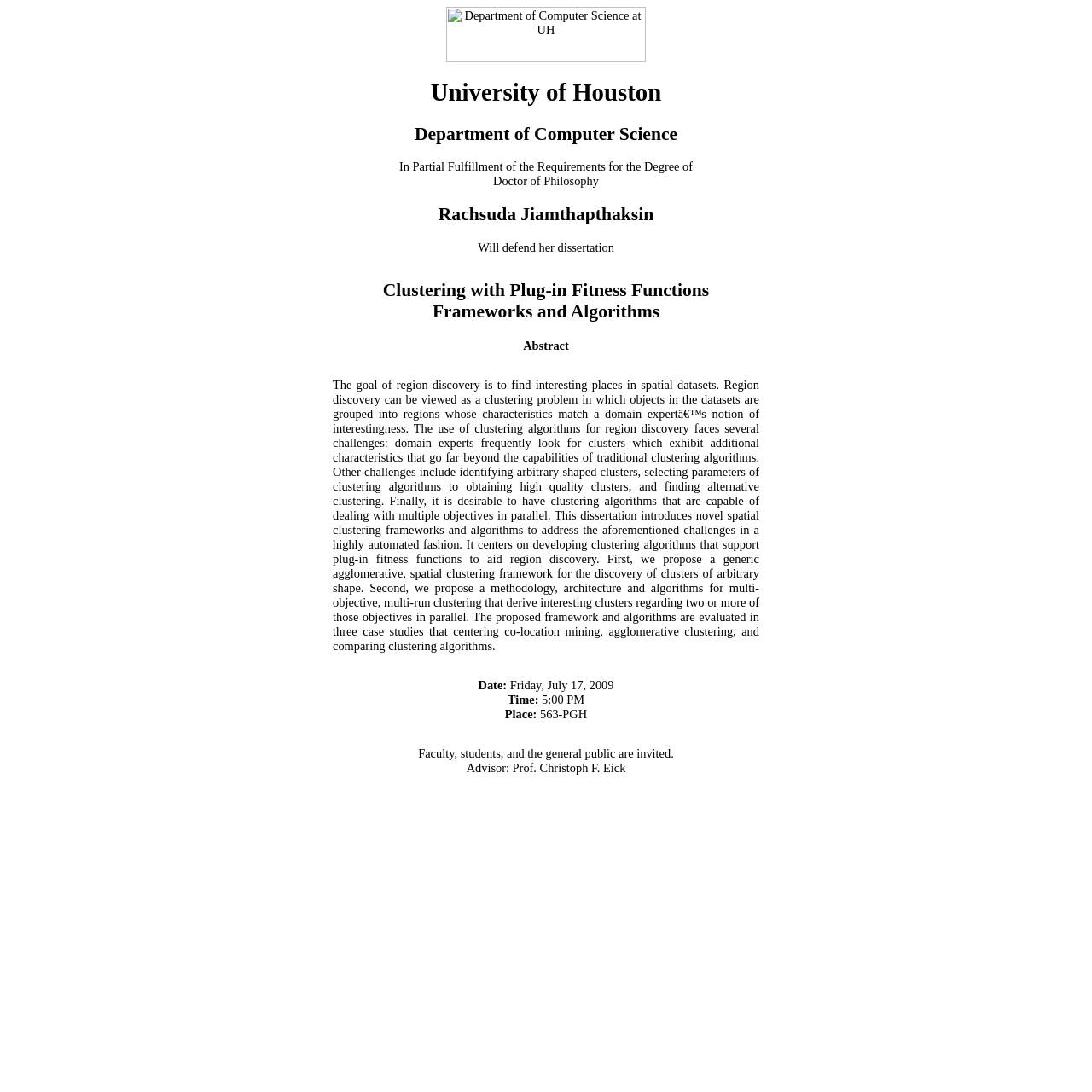Please answer the following question using a single word or phrase: 
What is the degree of Rachsuda Jiamthapthaksin?

Doctor of Philosophy